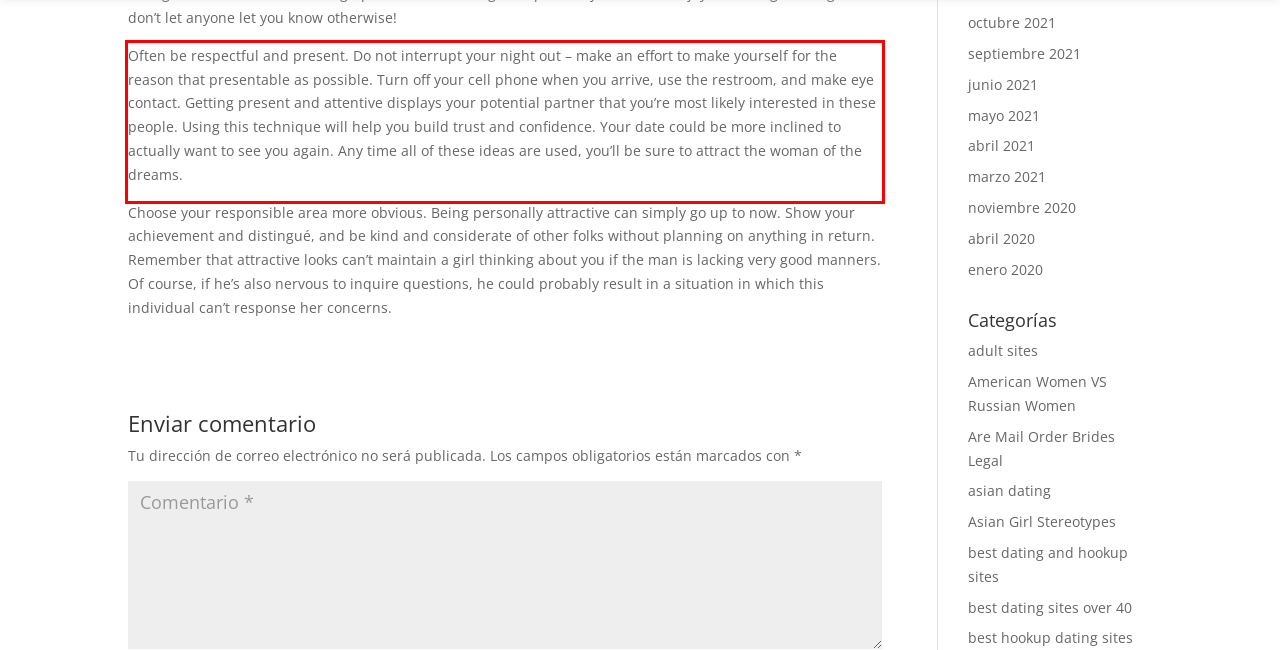Look at the provided screenshot of the webpage and perform OCR on the text within the red bounding box.

Often be respectful and present. Do not interrupt your night out – make an effort to make yourself for the reason that presentable as possible. Turn off your cell phone when you arrive, use the restroom, and make eye contact. Getting present and attentive displays your potential partner that you’re most likely interested in these people. Using this technique will help you build trust and confidence. Your date could be more inclined to actually want to see you again. Any time all of these ideas are used, you’ll be sure to attract the woman of the dreams.